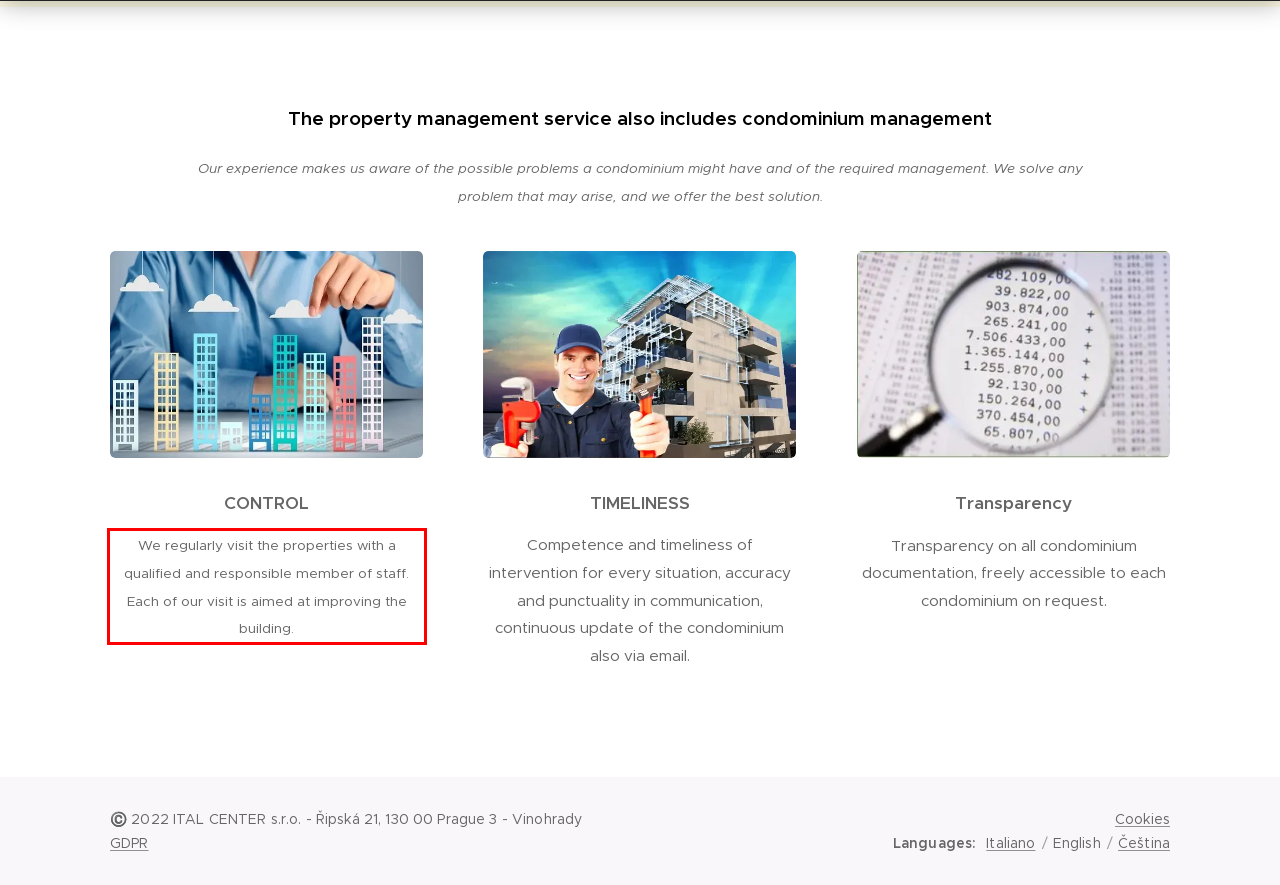Please perform OCR on the UI element surrounded by the red bounding box in the given webpage screenshot and extract its text content.

We regularly visit the properties with a qualified and responsible member of staff. Each of our visit is aimed at improving the building.